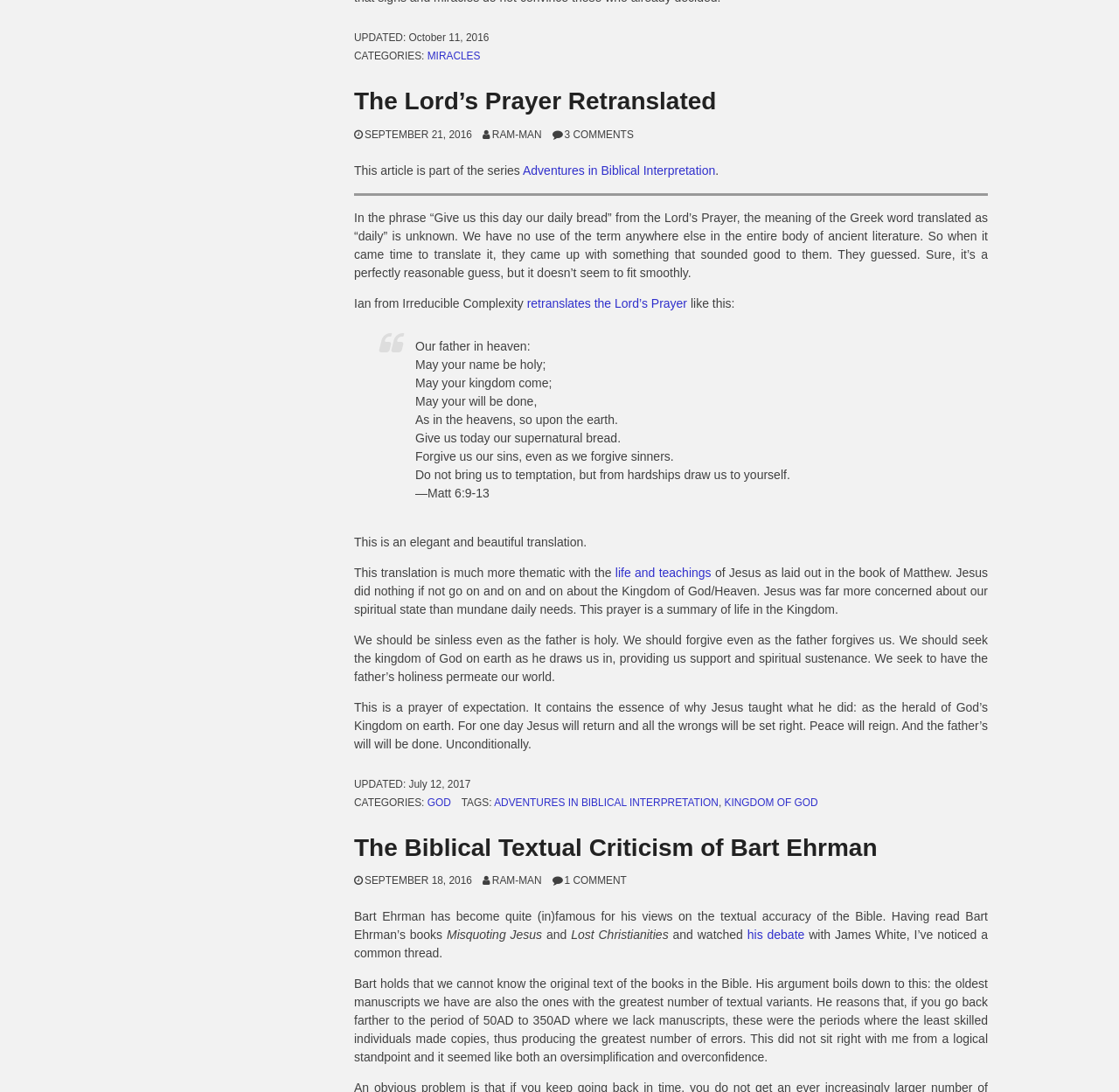Based on the image, please respond to the question with as much detail as possible:
What is the category of the second article?

I found the category of the second article by looking at the footer section of the webpage, where it says 'CATEGORIES:' and lists 'GOD' as one of the categories.